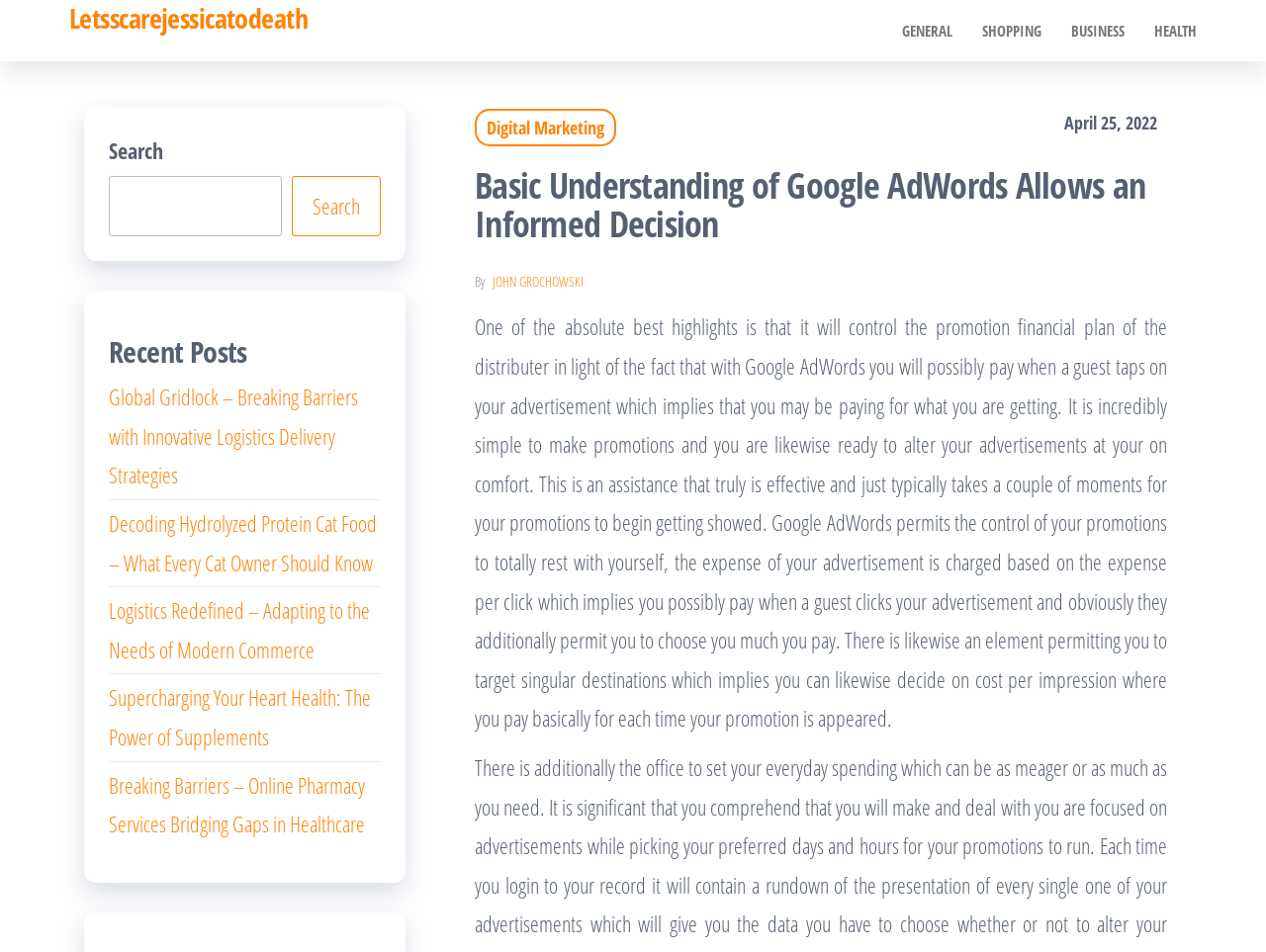What is the date of the article?
Please answer the question as detailed as possible.

I found the date of the article by looking at the text above the article title, which is 'April 25, 2022'.